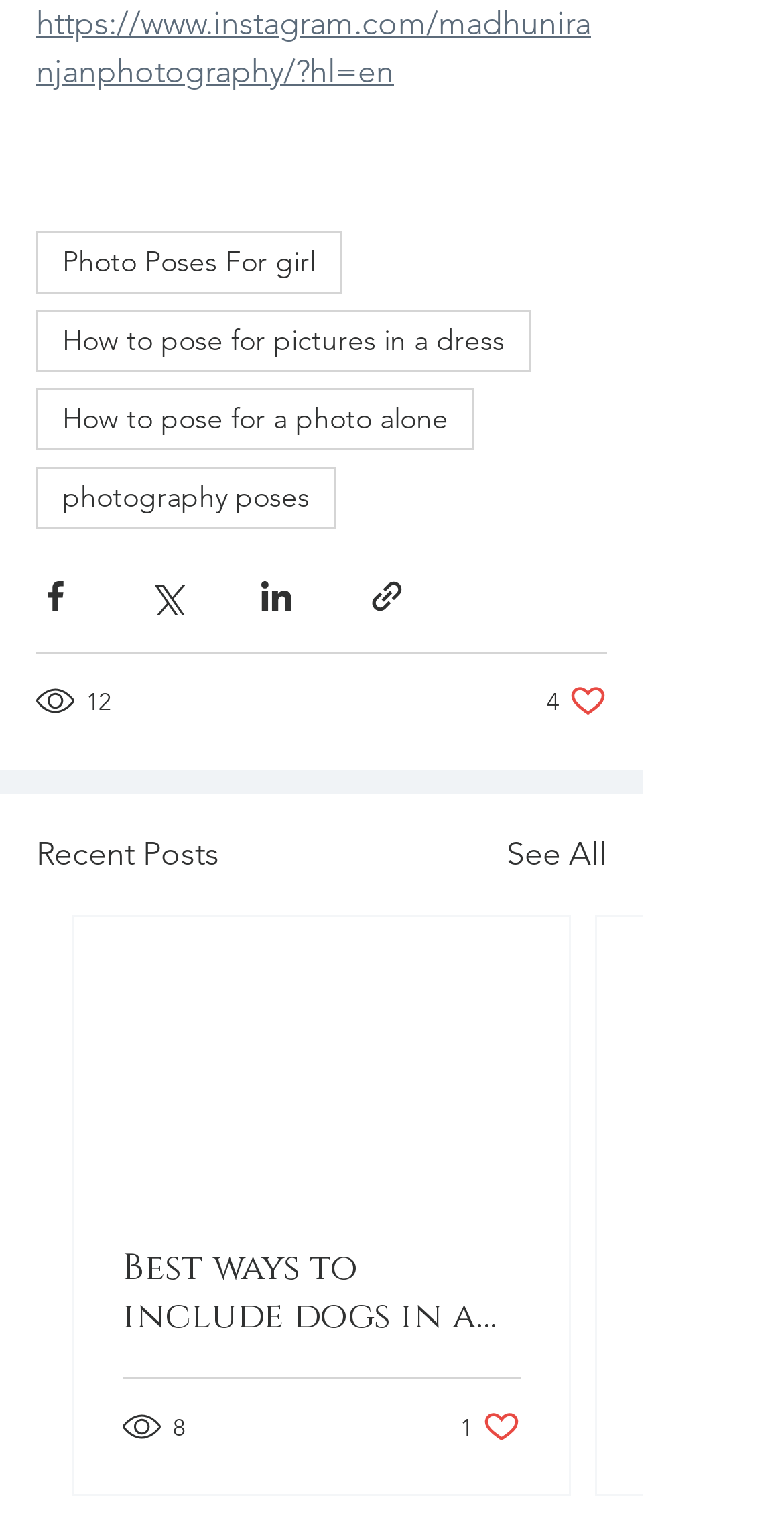Show me the bounding box coordinates of the clickable region to achieve the task as per the instruction: "Share via Facebook".

[0.046, 0.376, 0.095, 0.401]